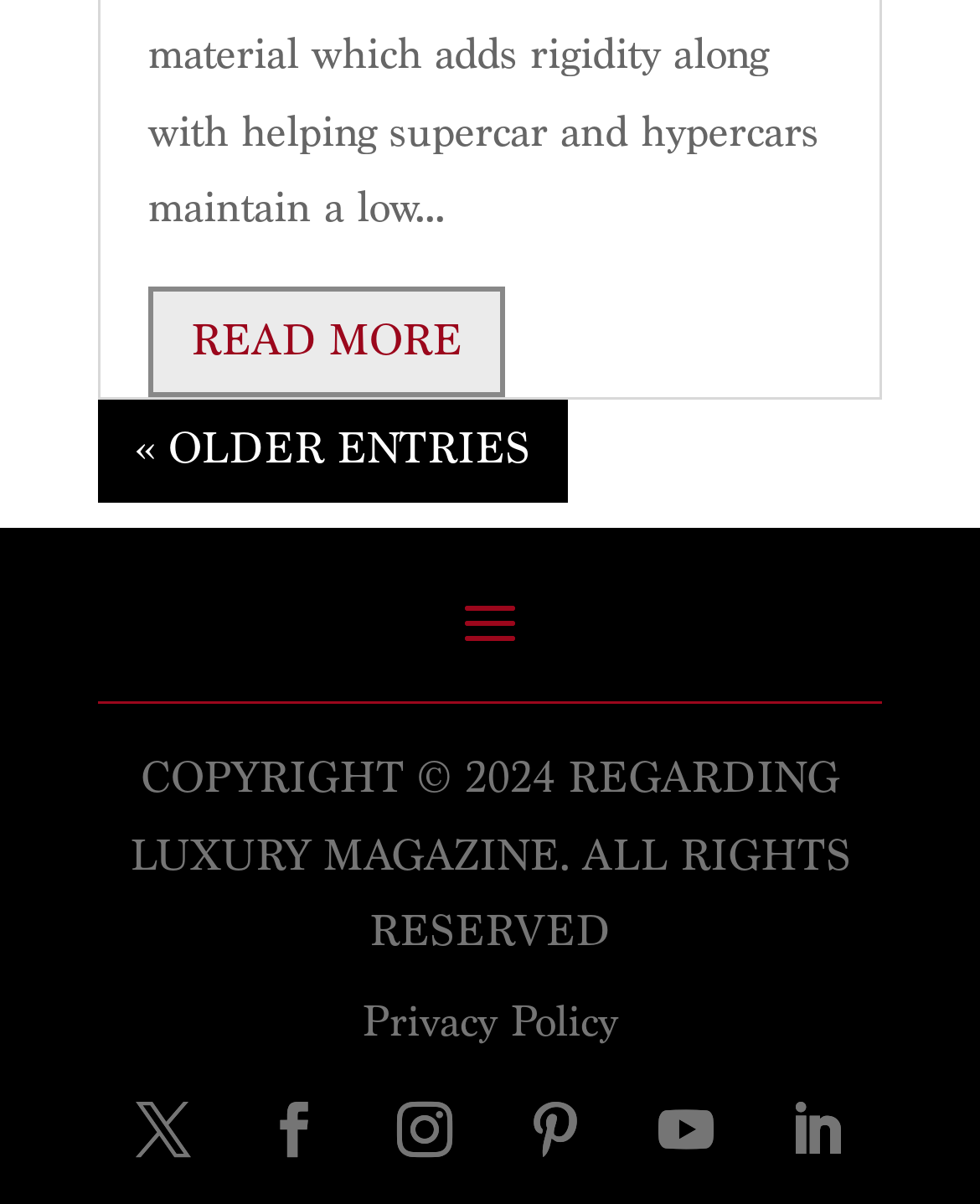Using a single word or phrase, answer the following question: 
What is the text of the link at the top right?

READ MORE